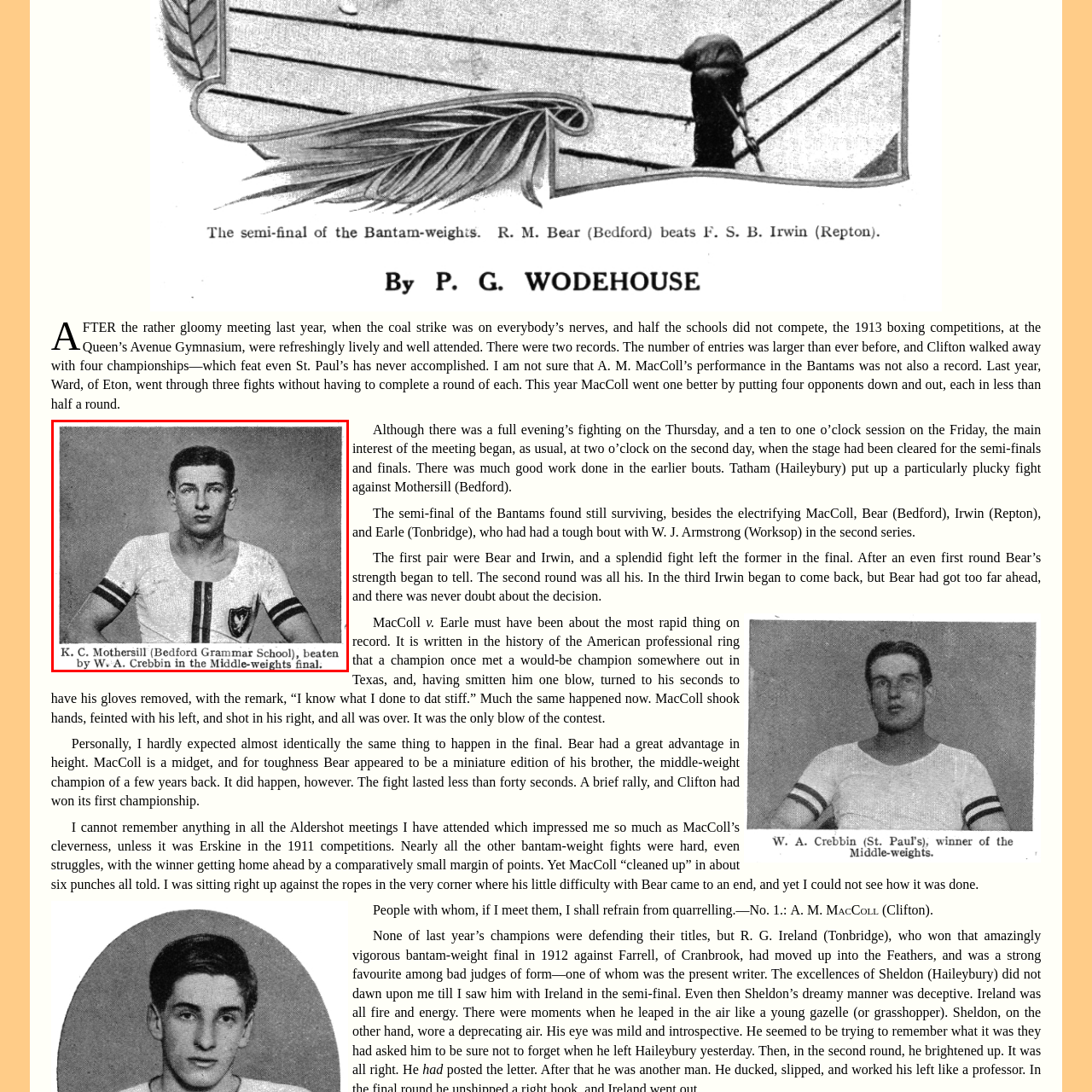Generate an elaborate caption for the image highlighted within the red boundary.

The image features K. C. Mothersill, a student from Bedford Grammar School, depicted in athletic attire. He is identified as the competitor who was defeated by W. A. Crebbin in the Middle-weights final. The photograph captures him in a moment of poise, showcasing the traditional boxing apparel of the time, which is adorned with distinctive markings. This image likely dates back to the early 20th century, reflecting the competitive spirit of school boxing events, where young athletes showcased their skills in front of spirited audiences. The context hints at a significant match, emphasizing the challenges faced by contestants in these prestigious competitions.